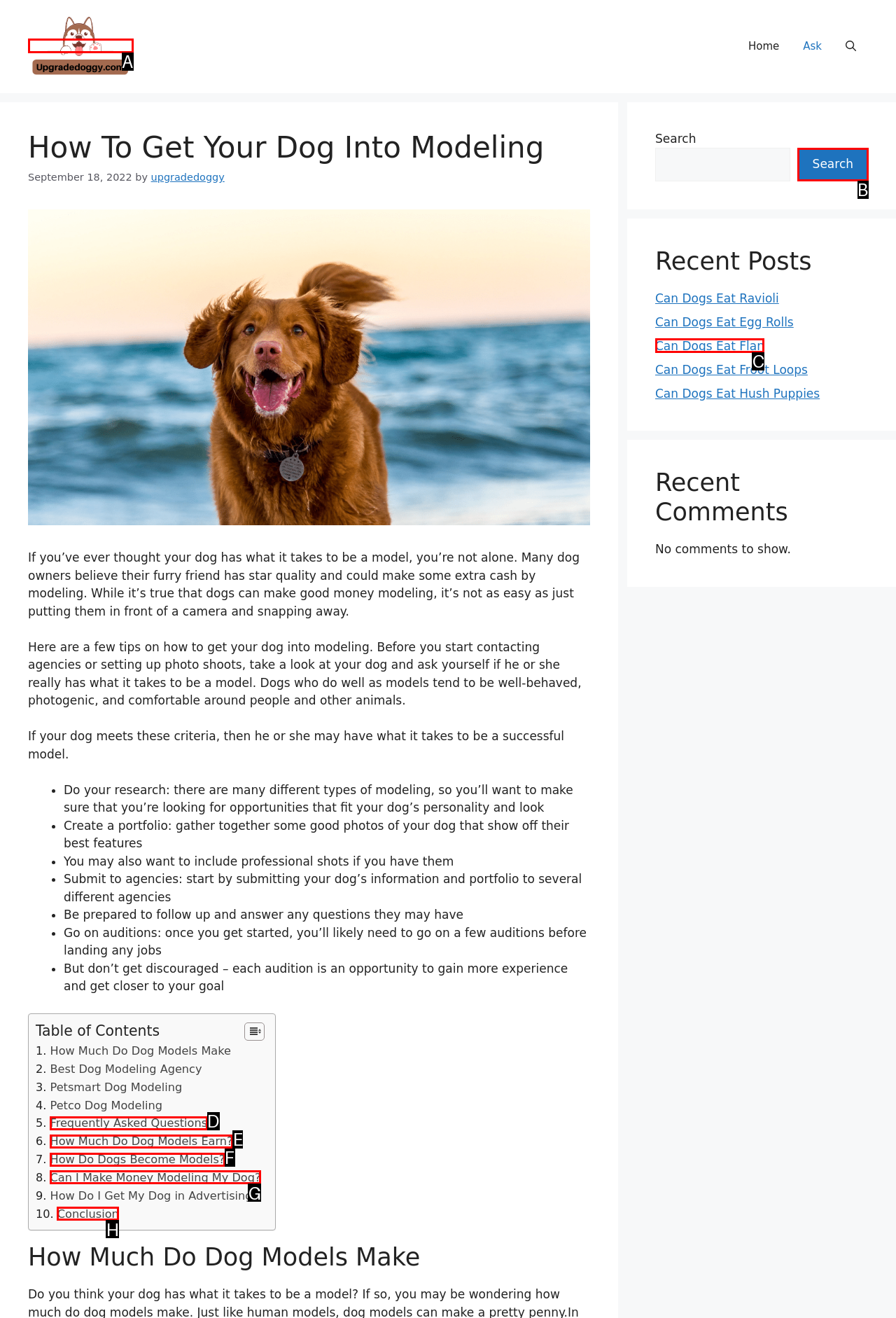Given the element description: Conclusion
Pick the letter of the correct option from the list.

H